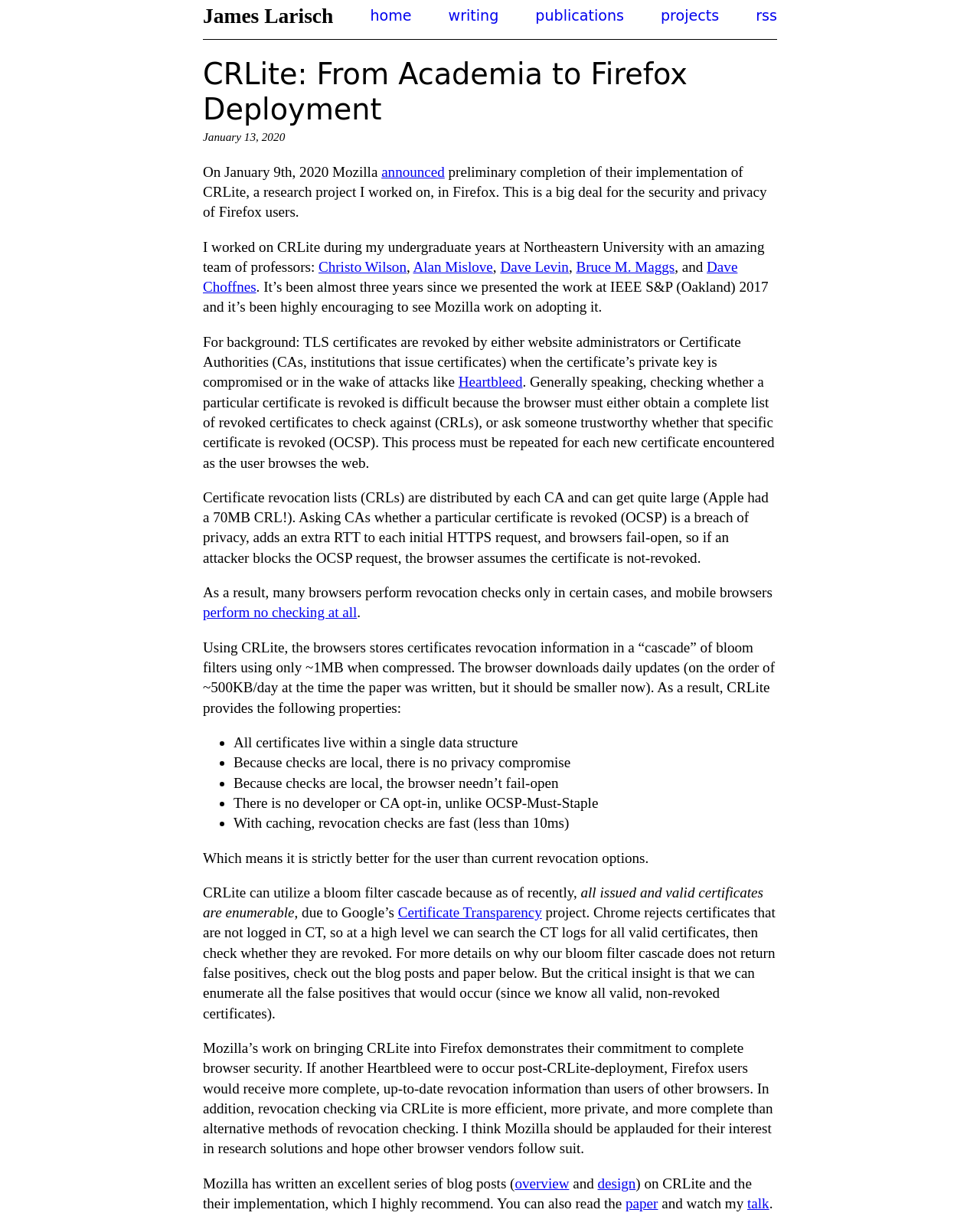Find and provide the bounding box coordinates for the UI element described here: "paper". The coordinates should be given as four float numbers between 0 and 1: [left, top, right, bottom].

[0.638, 0.983, 0.671, 0.996]